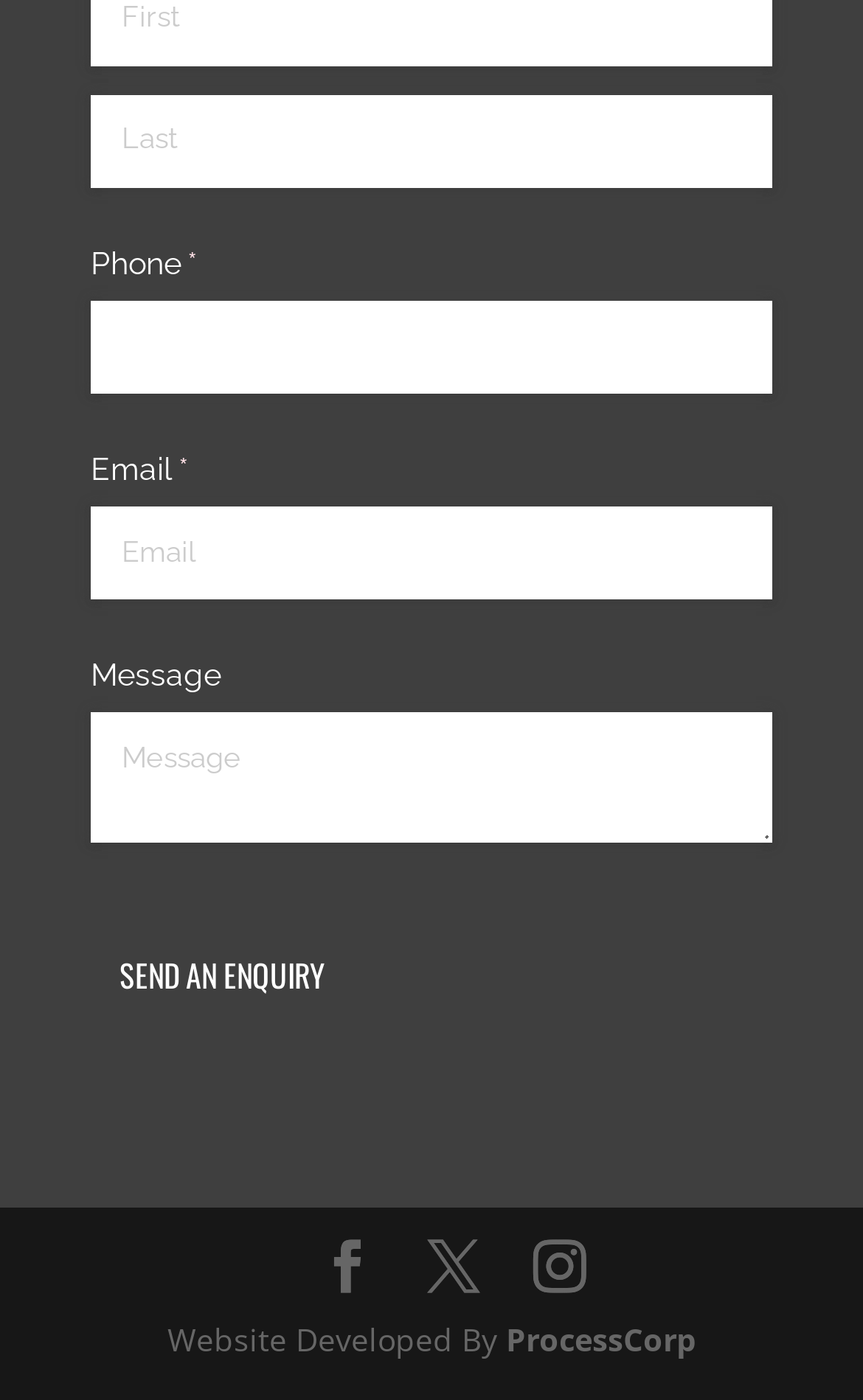Reply to the question with a single word or phrase:
What is the purpose of the links at the bottom of the webpage?

To access social media